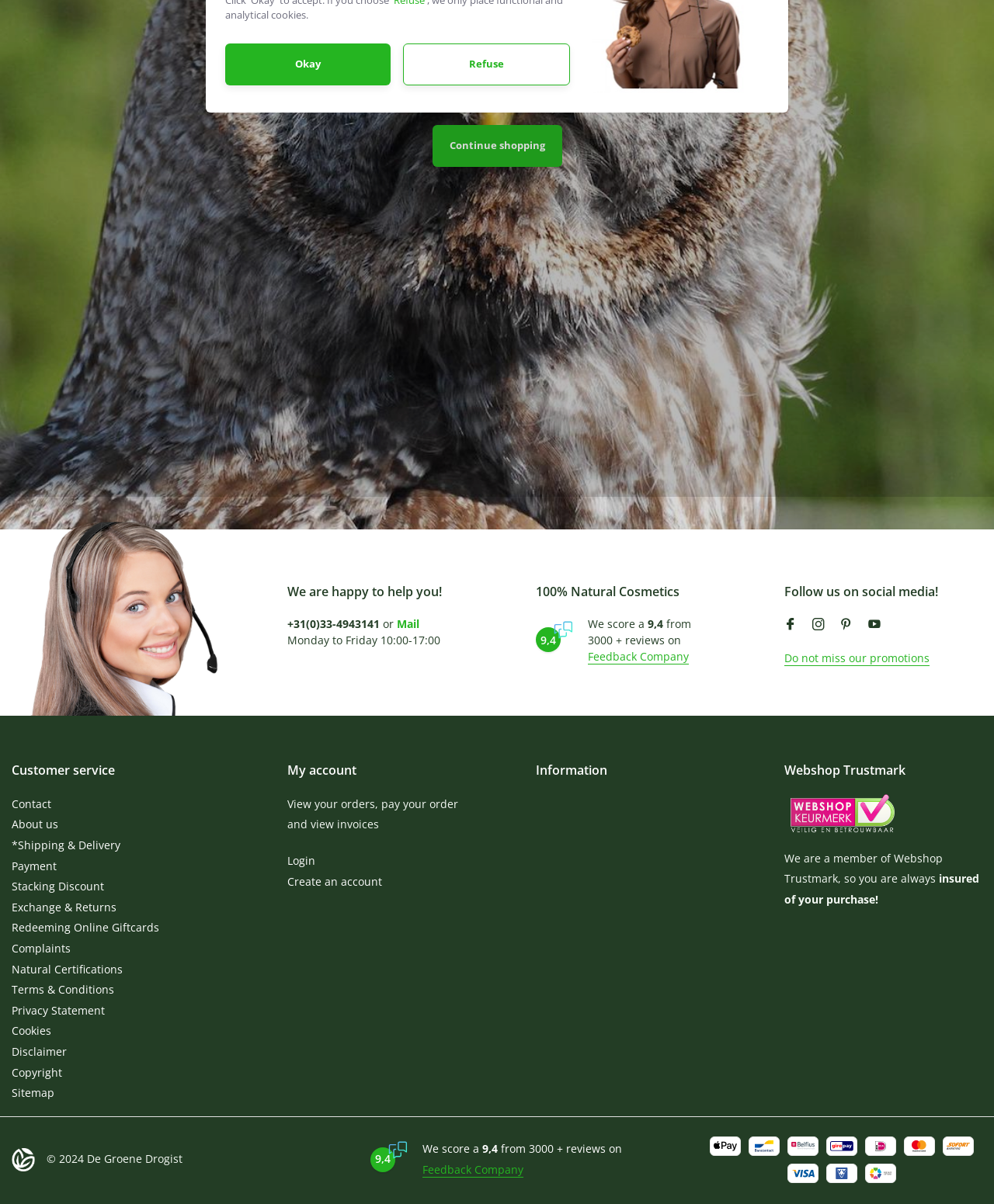Identify the bounding box of the UI element that matches this description: "Do not miss our promotions".

[0.789, 0.54, 0.935, 0.553]